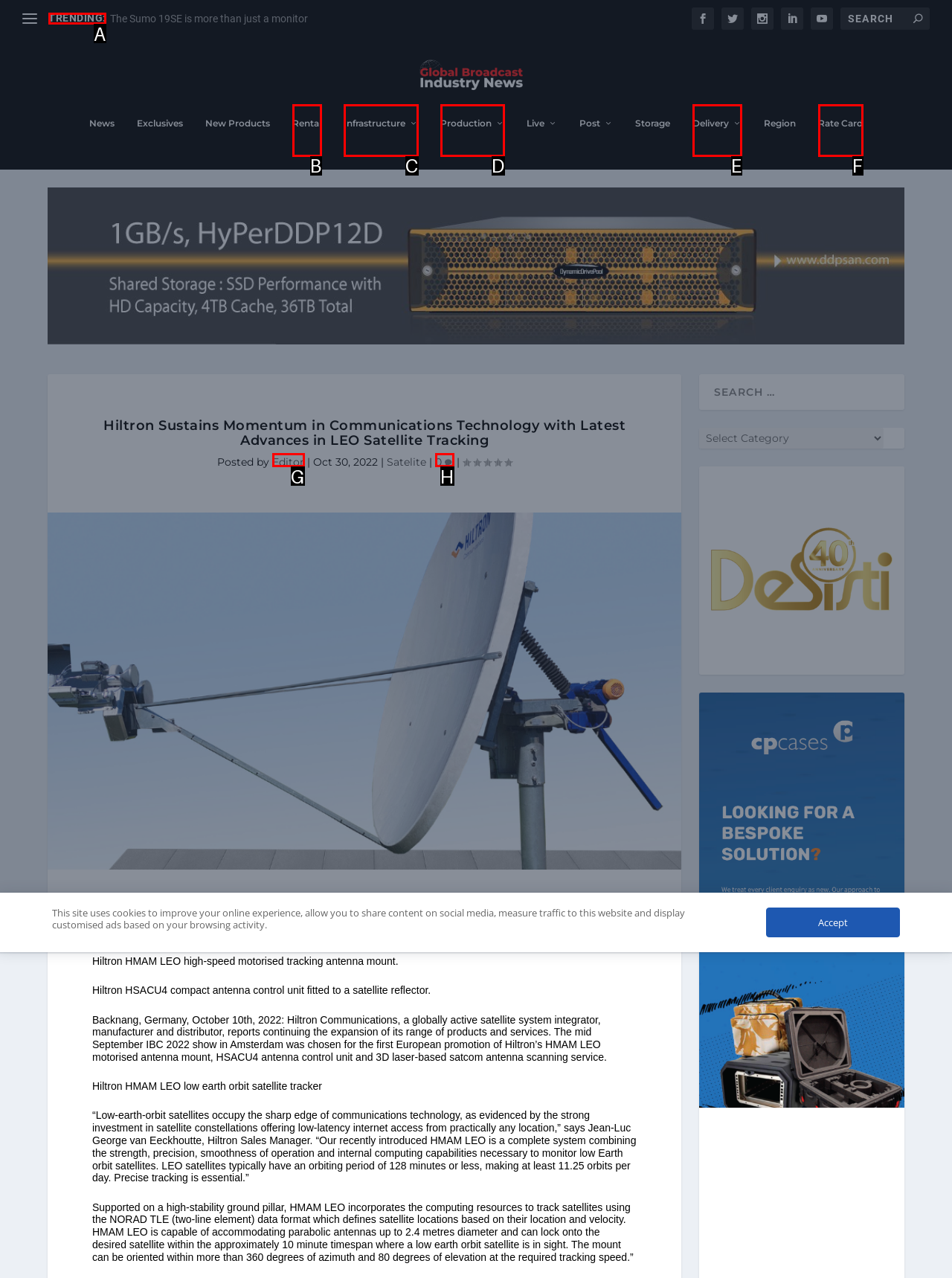Identify which lettered option completes the task: Click Home. Provide the letter of the correct choice.

None